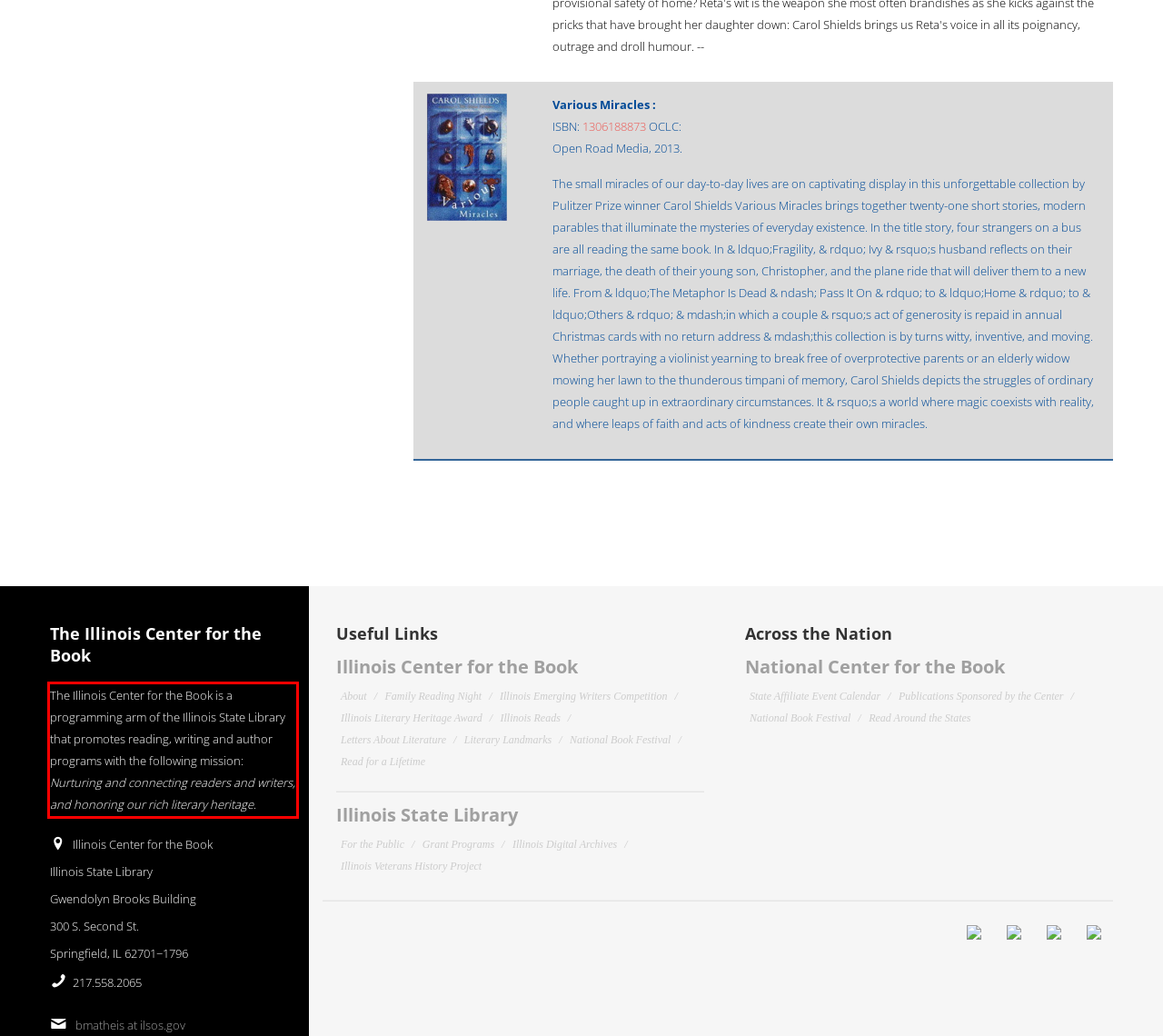You have a webpage screenshot with a red rectangle surrounding a UI element. Extract the text content from within this red bounding box.

The Illinois Center for the Book is a programming arm of the Illinois State Library that promotes reading, writing and author programs with the following mission: Nurturing and connecting readers and writers, and honoring our rich literary heritage.